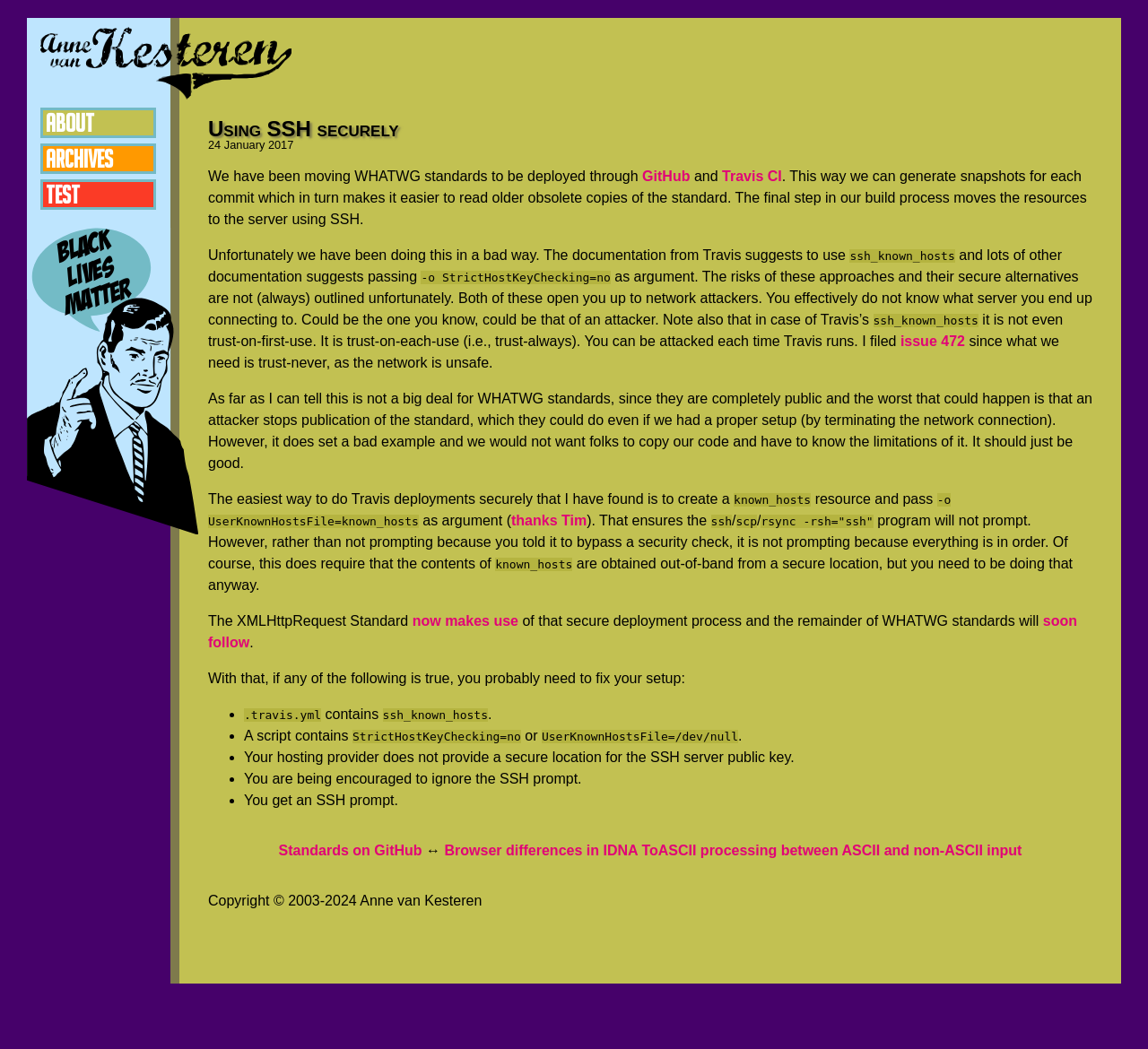Identify the bounding box coordinates of the section to be clicked to complete the task described by the following instruction: "Click on GitHub". The coordinates should be four float numbers between 0 and 1, formatted as [left, top, right, bottom].

[0.559, 0.161, 0.601, 0.175]